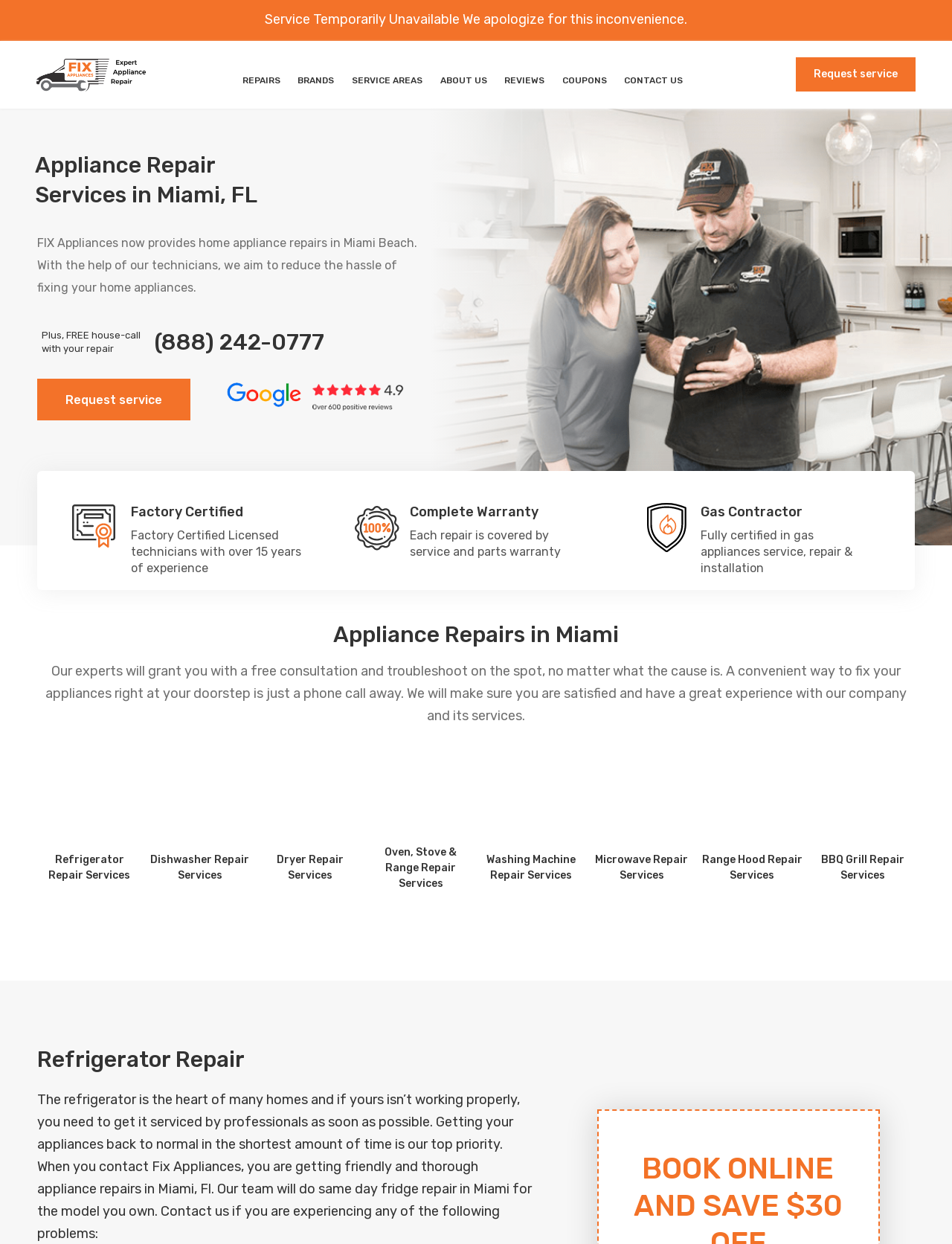What is the main service offered by Fix Appliances?
By examining the image, provide a one-word or phrase answer.

Appliance repair